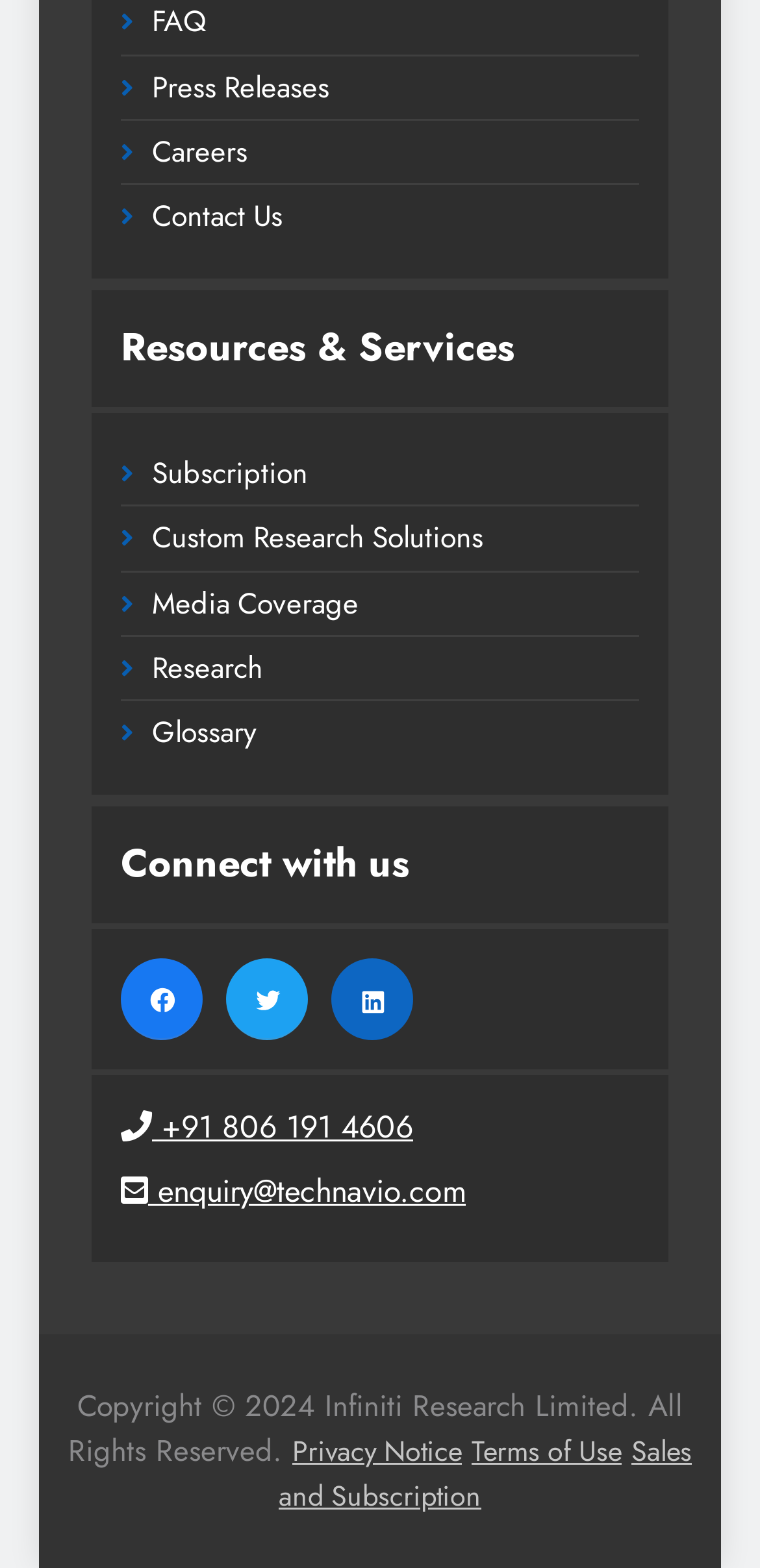Please find the bounding box coordinates of the element that needs to be clicked to perform the following instruction: "Contact Us". The bounding box coordinates should be four float numbers between 0 and 1, represented as [left, top, right, bottom].

[0.2, 0.125, 0.372, 0.152]